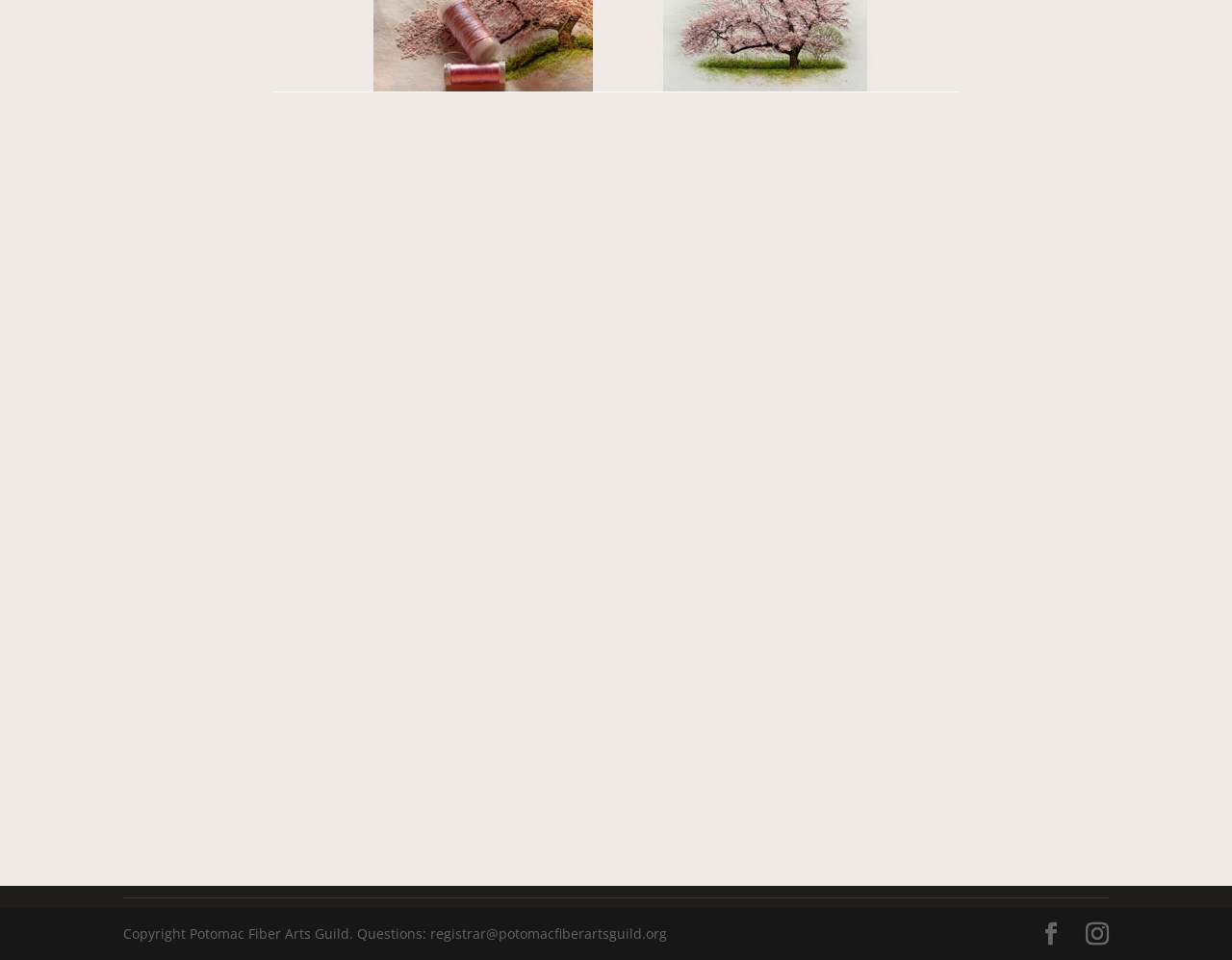Please analyze the image and provide a thorough answer to the question:
What is the date and time of the mini workshop?

The date and time of the mini workshop can be found in the static text element that says 'Date/Time: June 8, 2024 1:00 to 4:00 PM'.